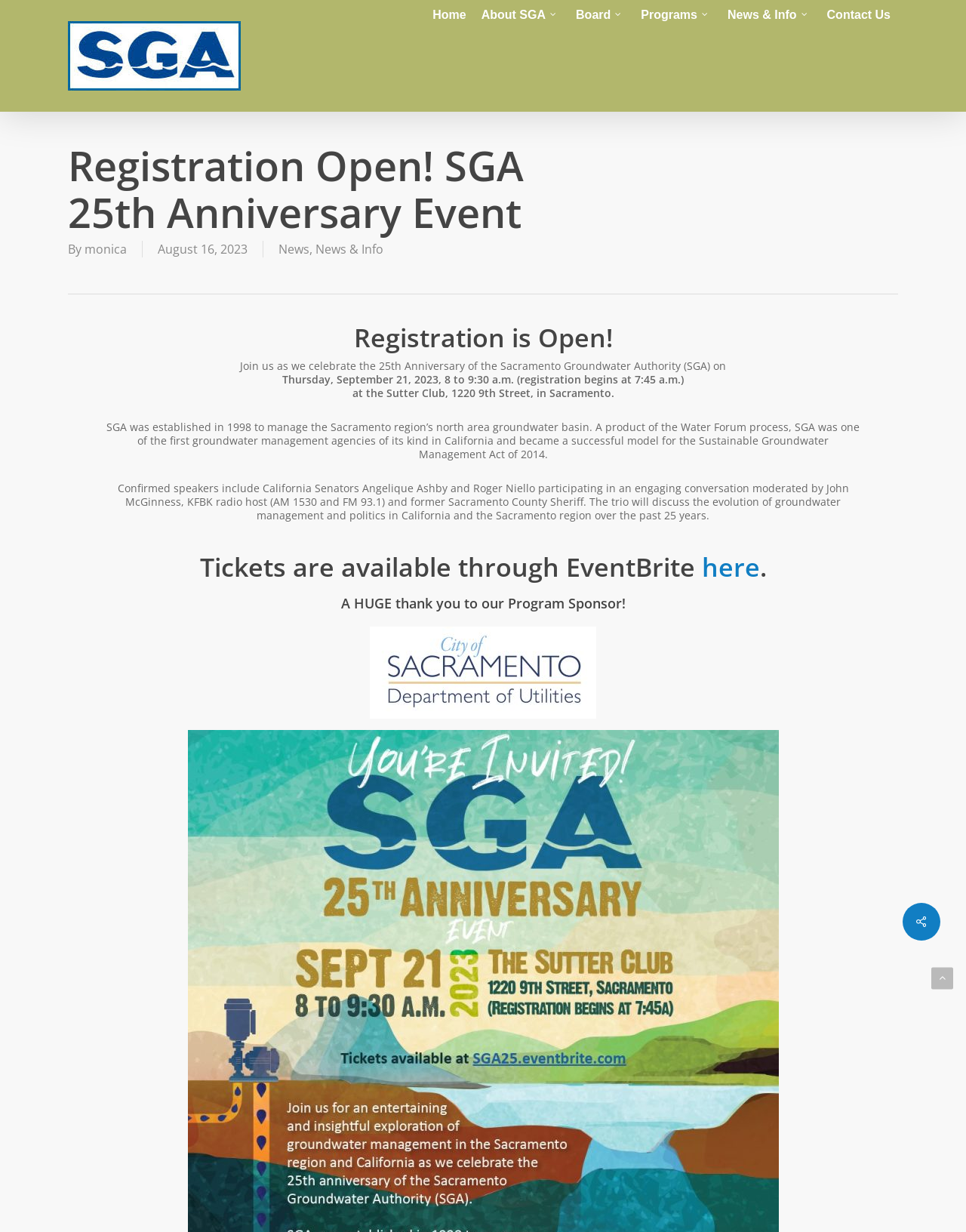Given the following UI element description: "parent_node: Skip to main content", find the bounding box coordinates in the webpage screenshot.

[0.964, 0.785, 0.987, 0.803]